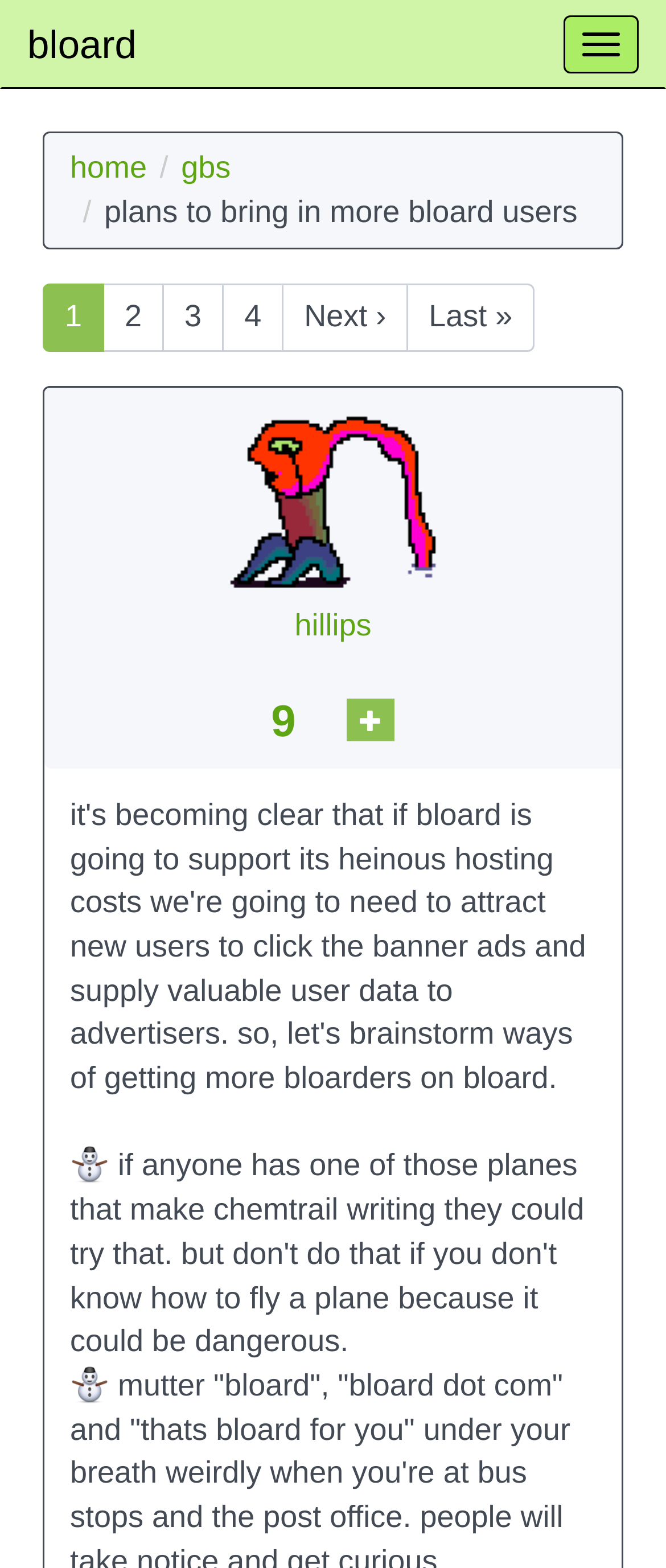Please determine the bounding box coordinates for the UI element described here. Use the format (top-left x, top-left y, bottom-right x, bottom-right y) with values bounded between 0 and 1: 2

[0.154, 0.181, 0.246, 0.225]